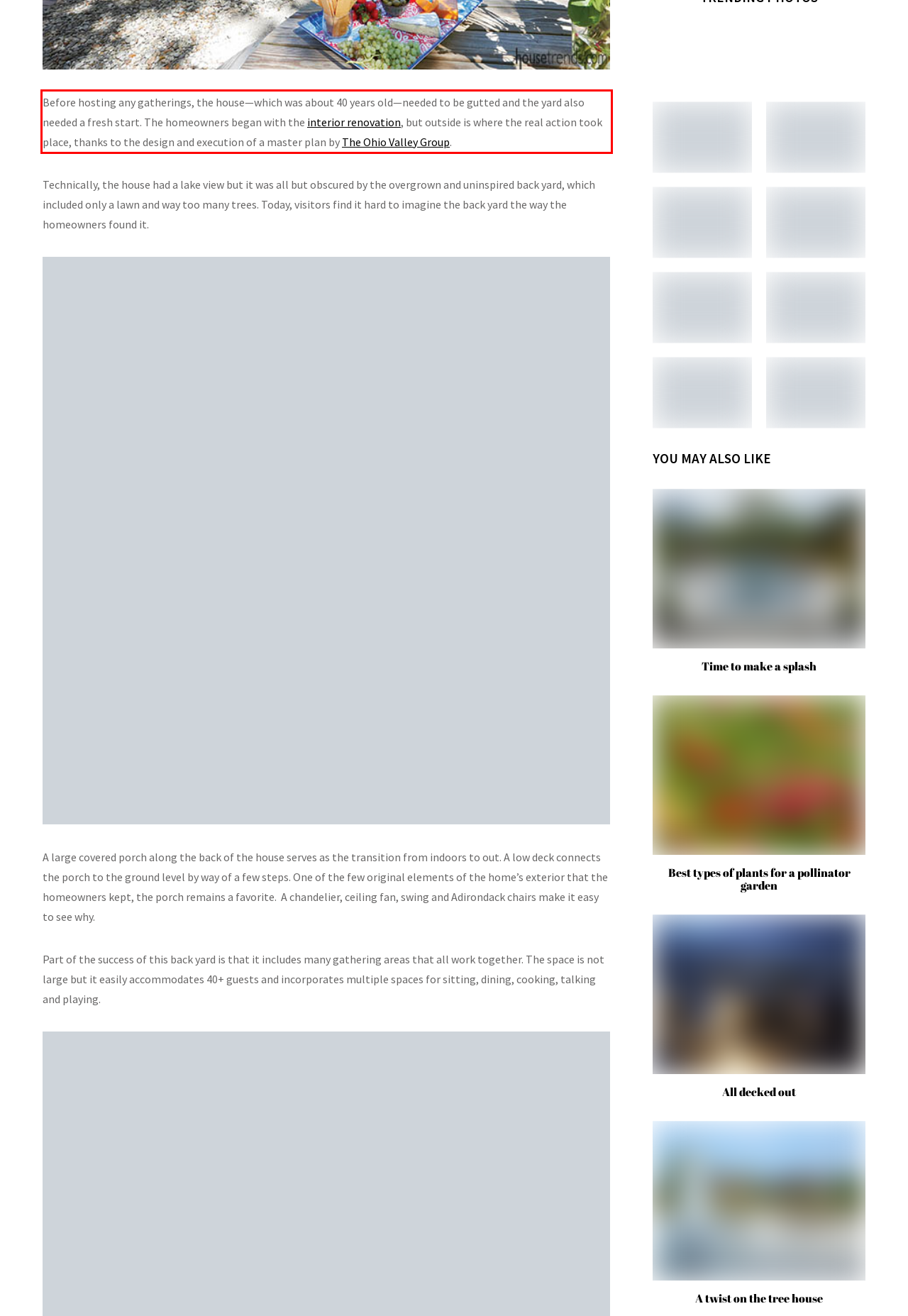Observe the screenshot of the webpage that includes a red rectangle bounding box. Conduct OCR on the content inside this red bounding box and generate the text.

Before hosting any gatherings, the house—which was about 40 years old—needed to be gutted and the yard also needed a fresh start. The homeowners began with the interior renovation, but outside is where the real action took place, thanks to the design and execution of a master plan by The Ohio Valley Group.